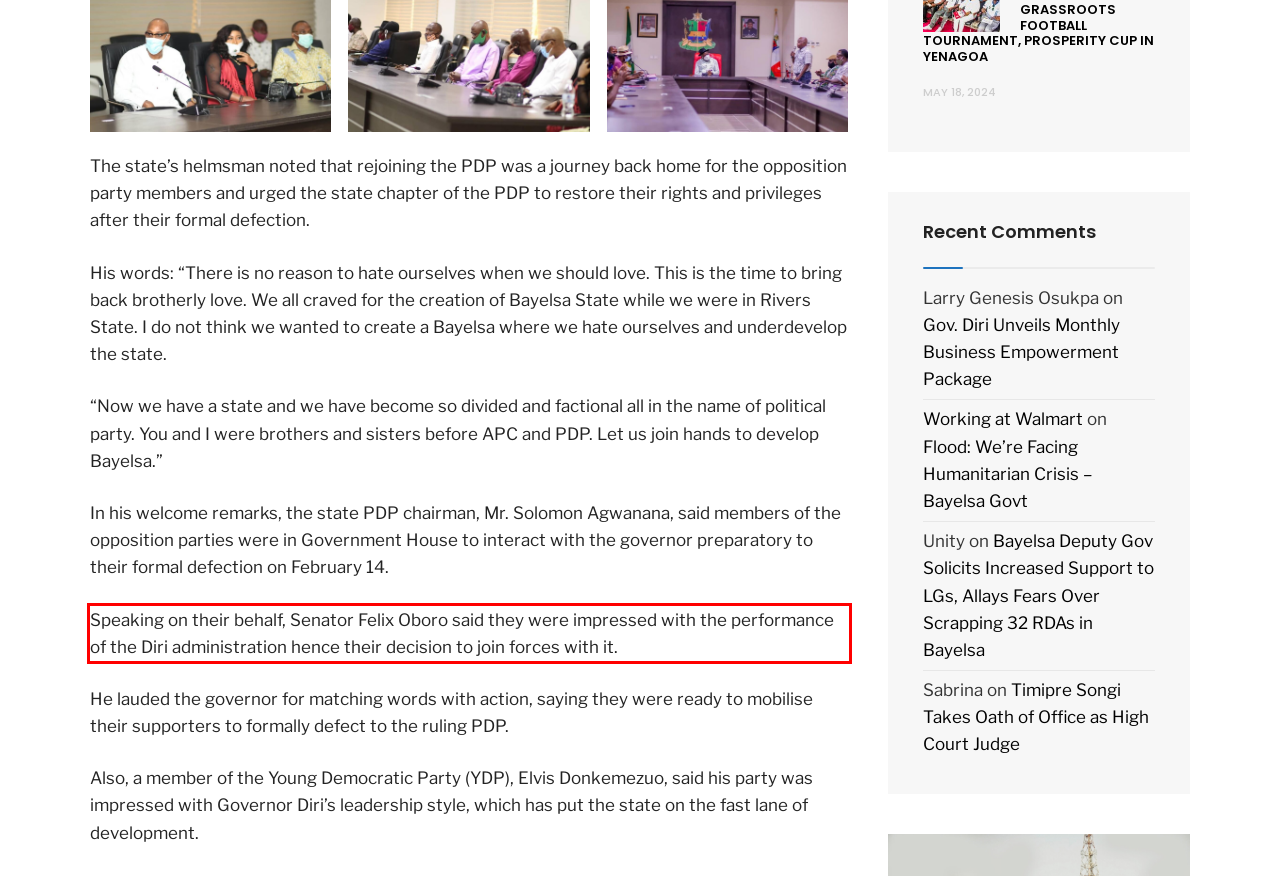Given a screenshot of a webpage containing a red bounding box, perform OCR on the text within this red bounding box and provide the text content.

Speaking on their behalf, Senator Felix Oboro said they were impressed with the performance of the Diri administration hence their decision to join forces with it.